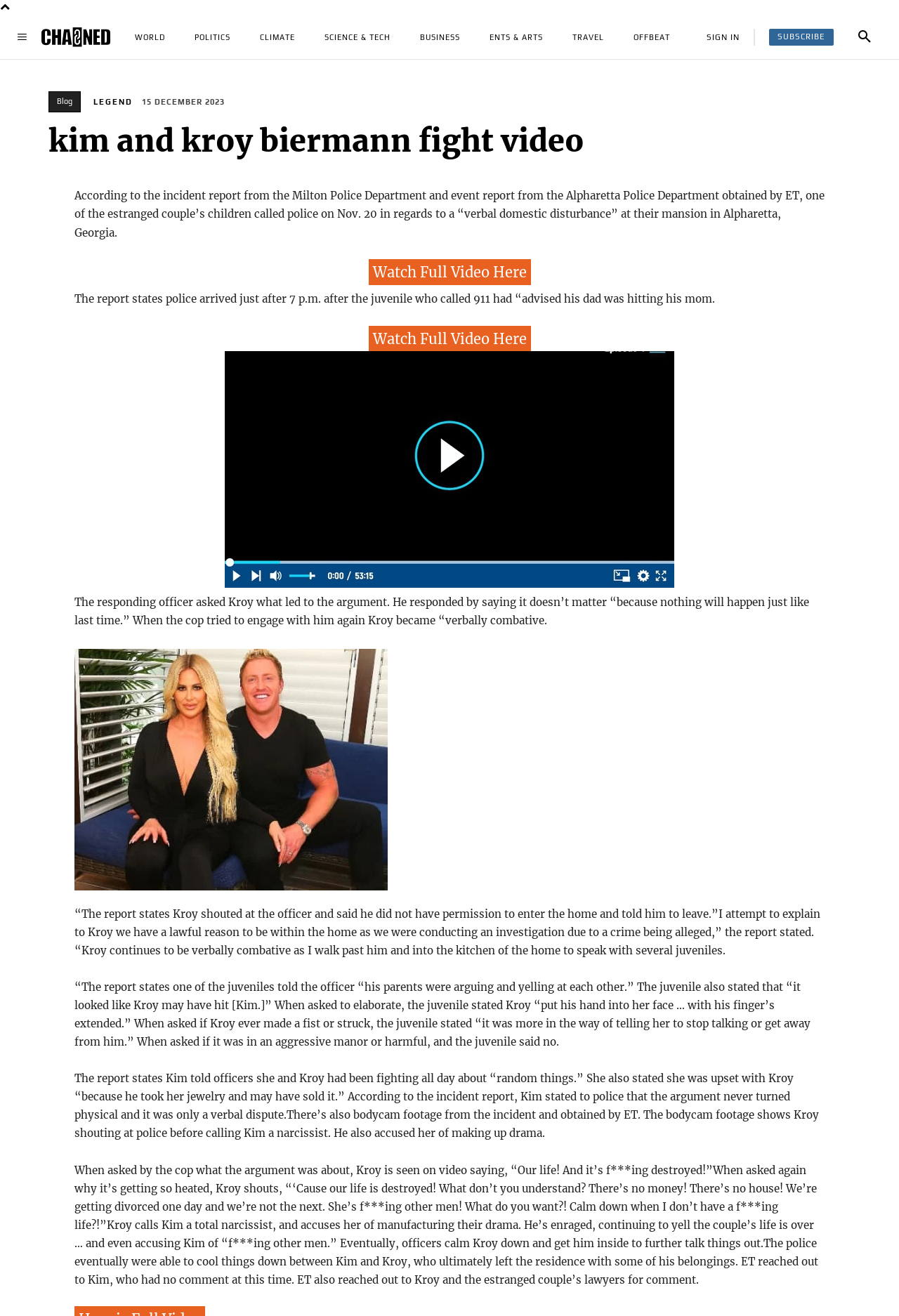Please specify the bounding box coordinates of the region to click in order to perform the following instruction: "Search for something".

[0.943, 0.015, 0.98, 0.041]